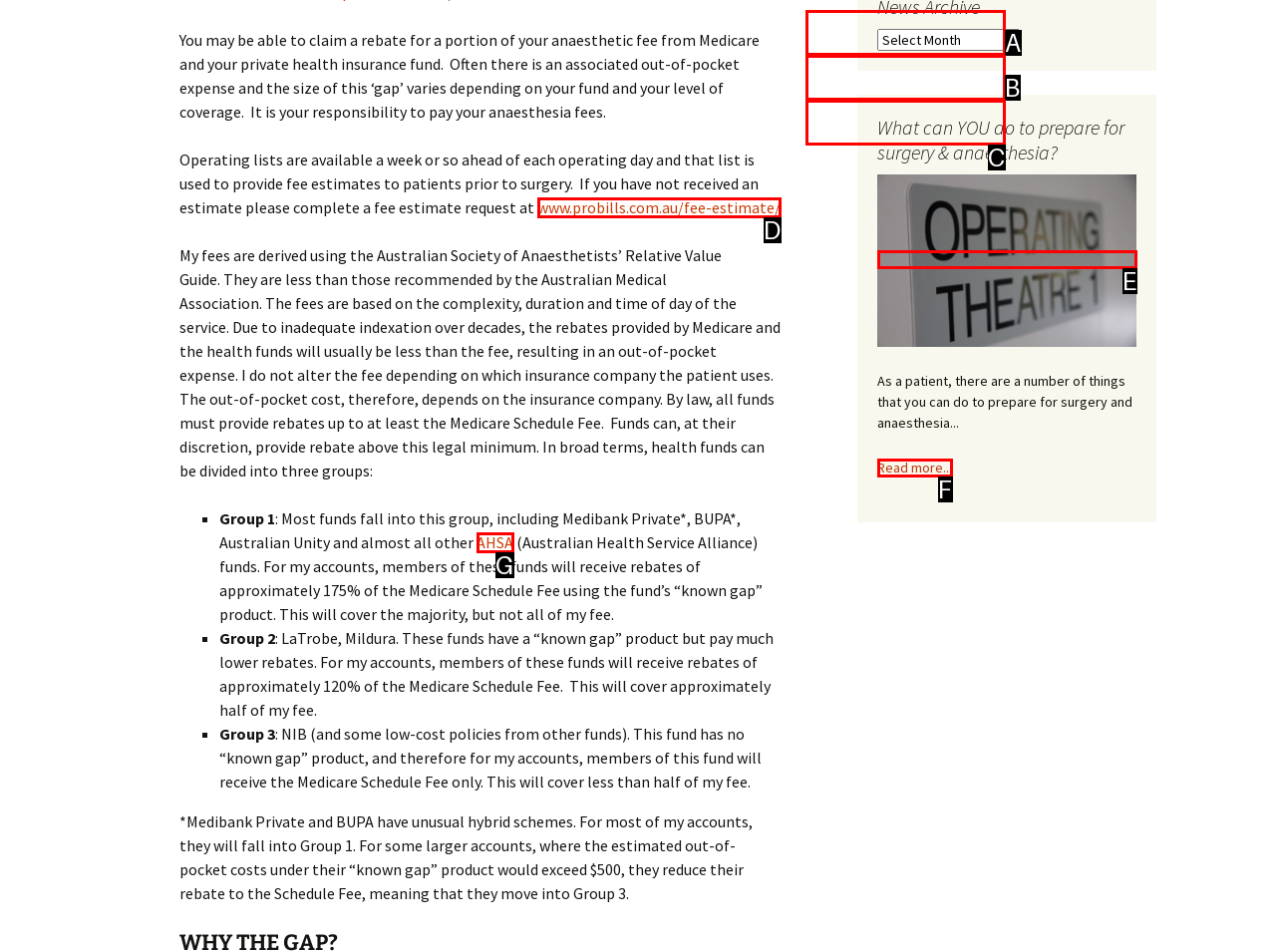Find the HTML element that suits the description: Thread Next
Indicate your answer with the letter of the matching option from the choices provided.

None